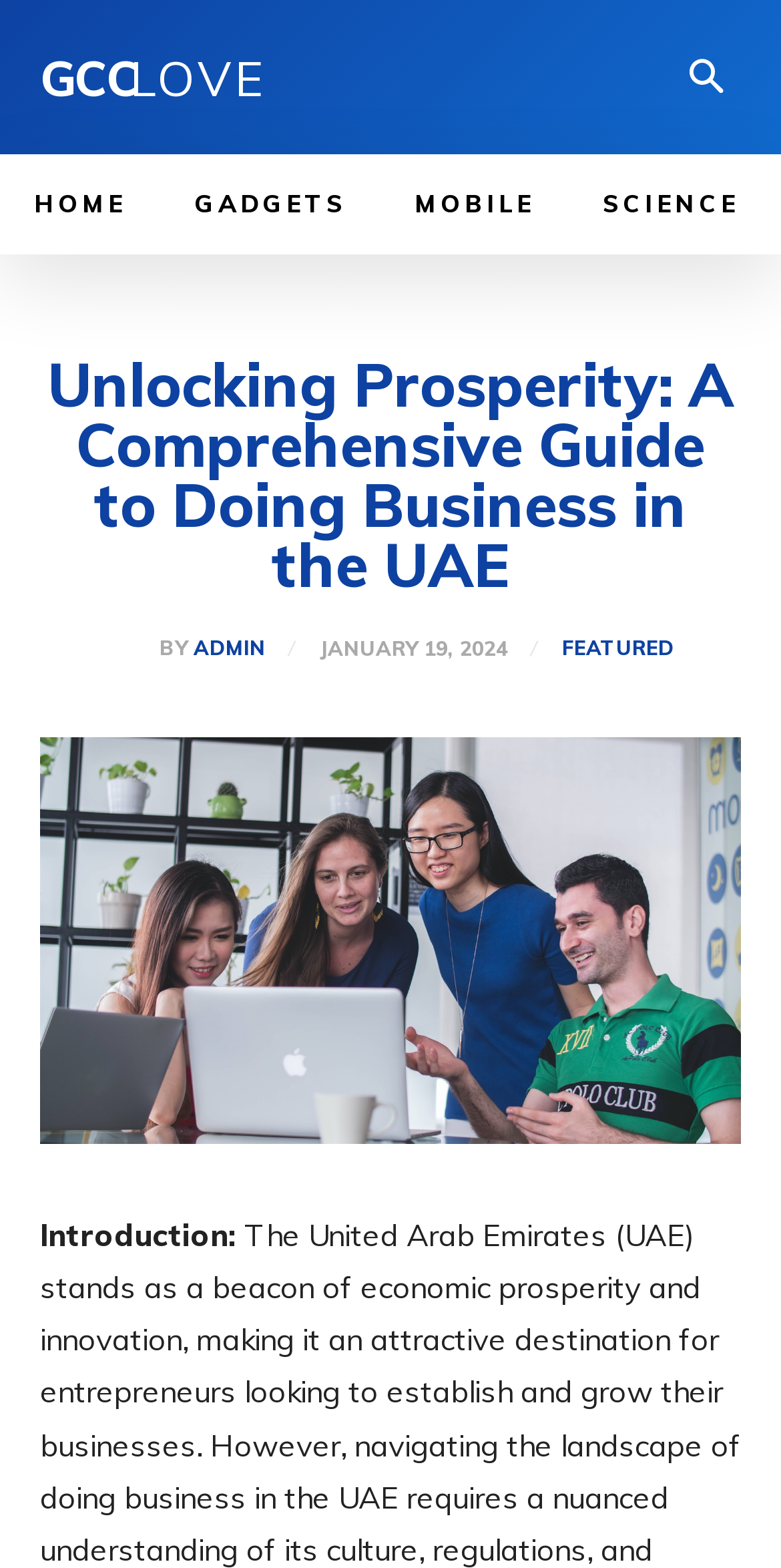Answer the question in a single word or phrase:
When was the article published?

JANUARY 19, 2024